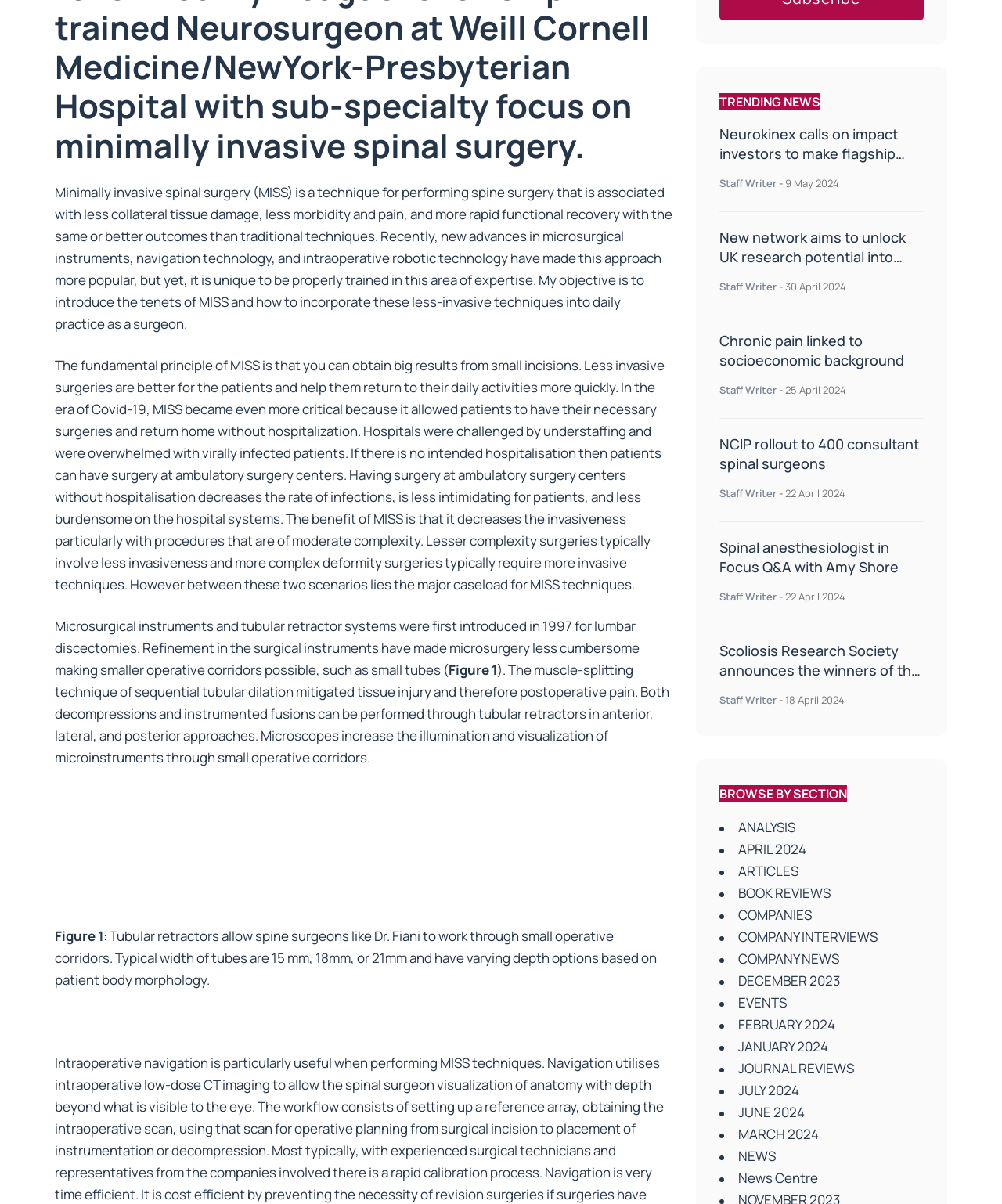Please determine the bounding box coordinates of the element's region to click in order to carry out the following instruction: "View the article about chronic pain linked to socioeconomic background". The coordinates should be four float numbers between 0 and 1, i.e., [left, top, right, bottom].

[0.718, 0.275, 0.902, 0.307]